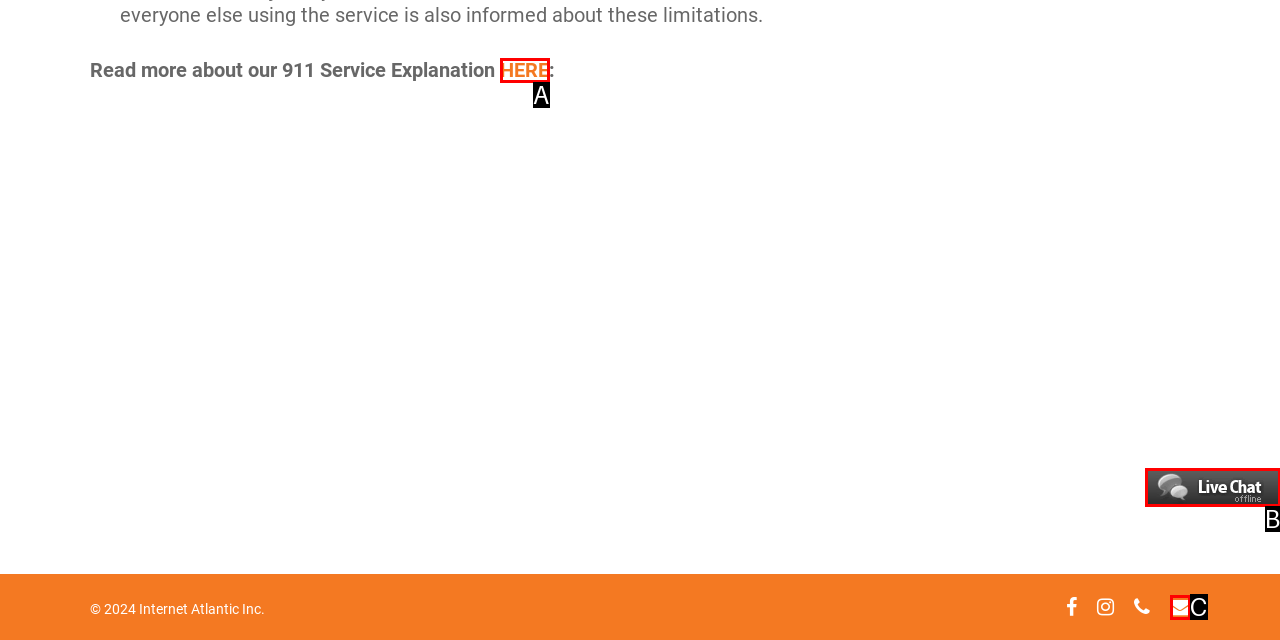Based on the description: HERE, find the HTML element that matches it. Provide your answer as the letter of the chosen option.

A